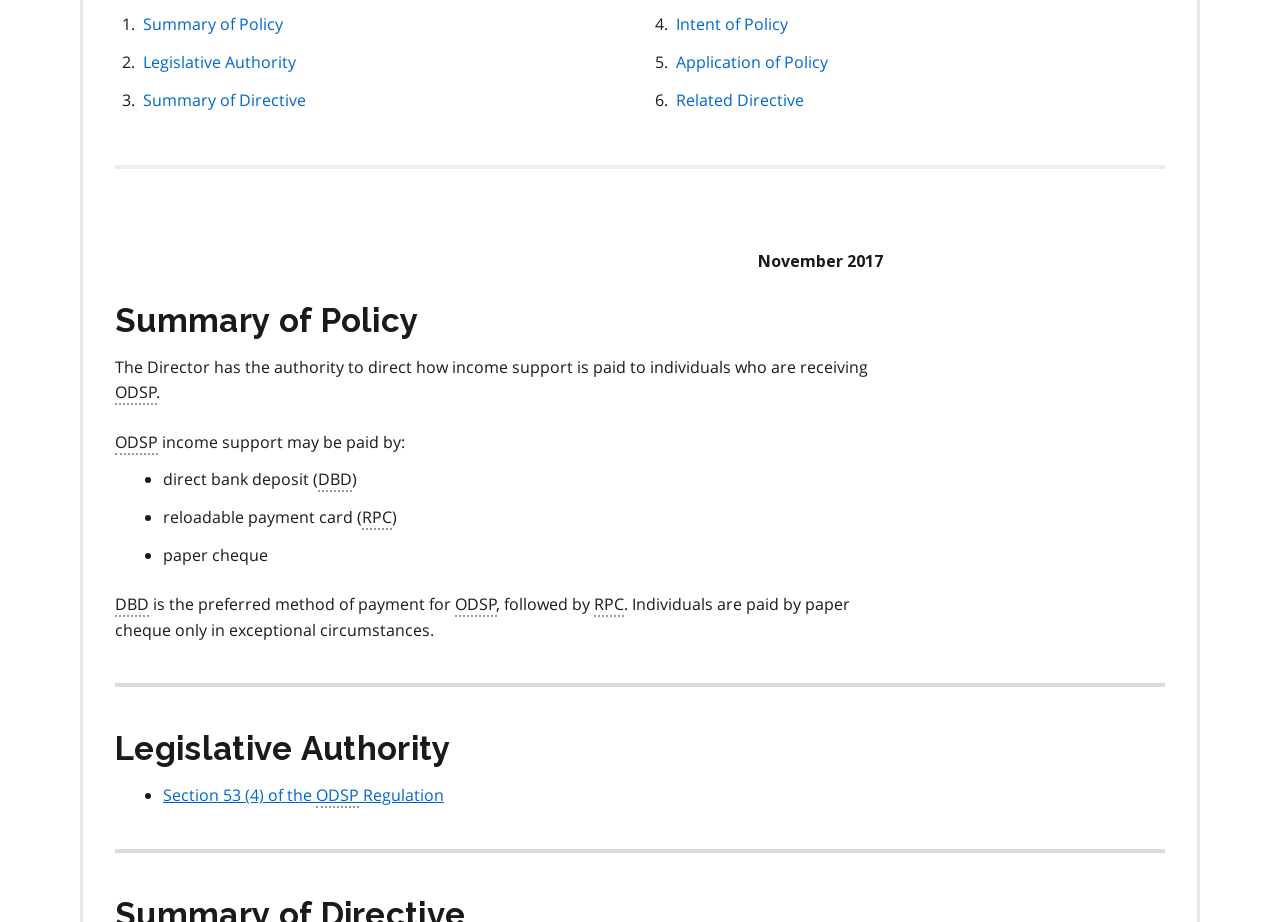Bounding box coordinates should be in the format (top-left x, top-left y, bottom-right x, bottom-right y) and all values should be floating point numbers between 0 and 1. Determine the bounding box coordinate for the UI element described as: Legislative Authority

[0.112, 0.055, 0.231, 0.079]